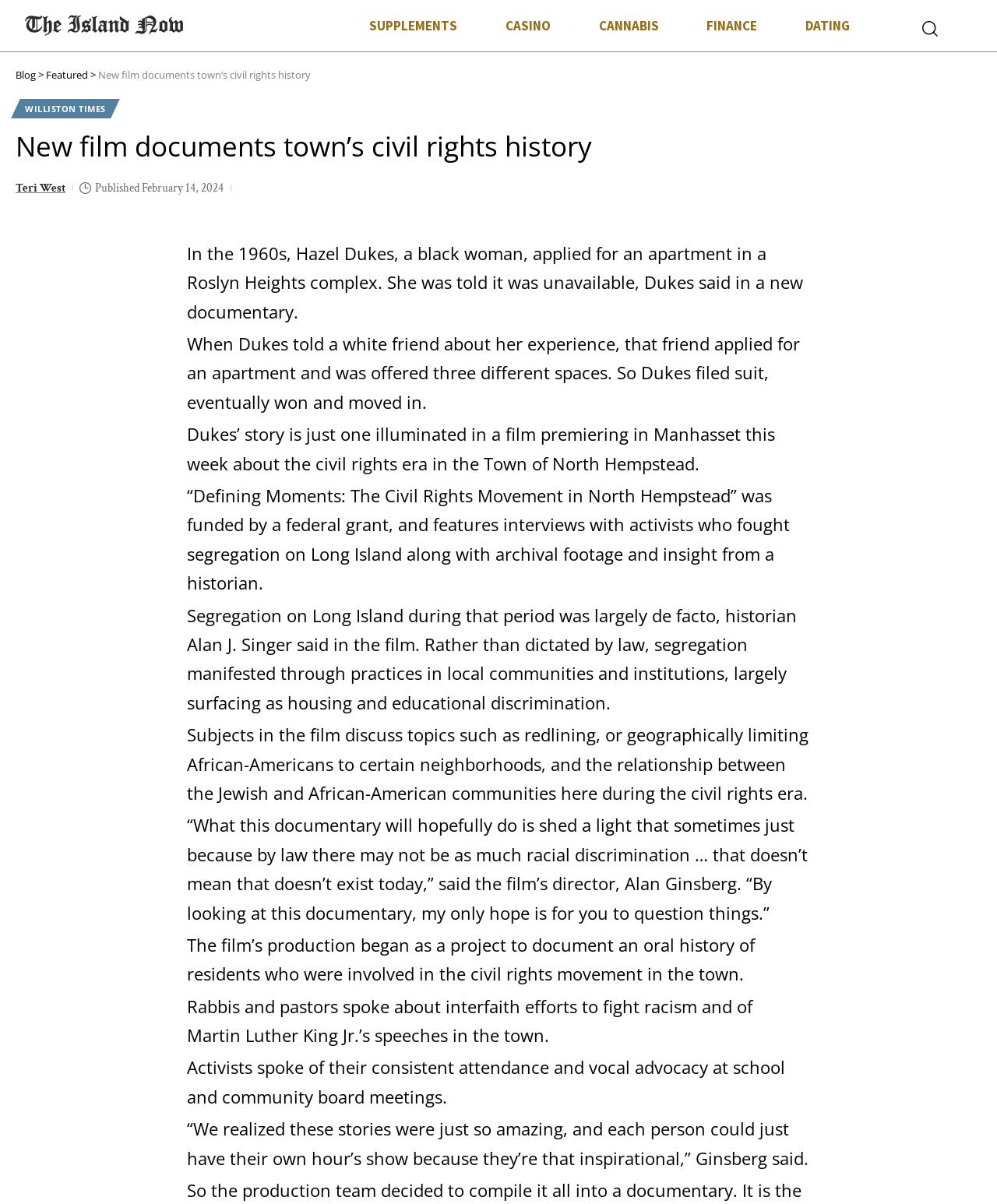Who is the director of the film?
Based on the visual content, answer with a single word or a brief phrase.

Alan Ginsberg